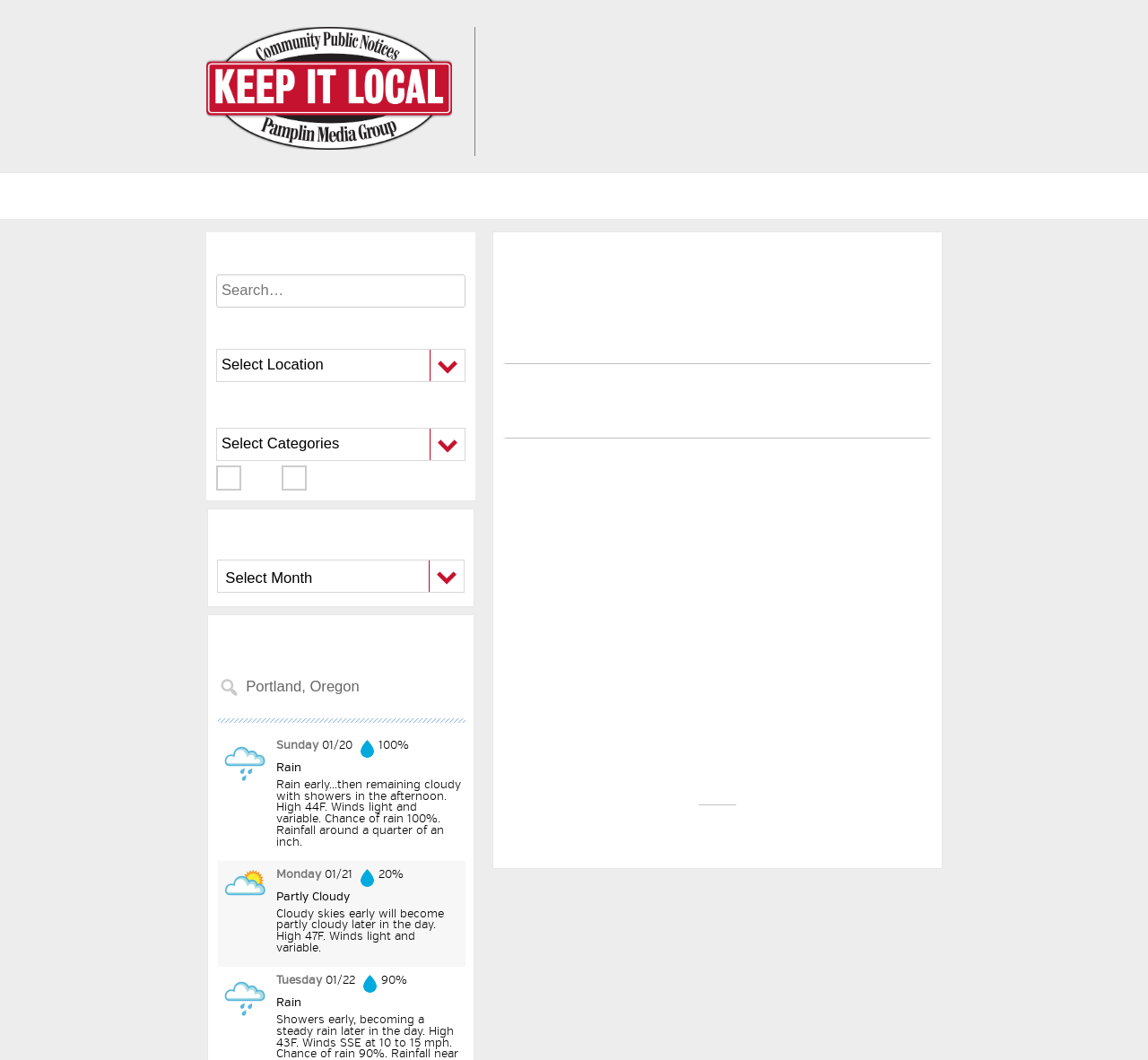What type of information is archived in the 'Archives' section?
Please answer the question with a detailed response using the information from the screenshot.

The 'Archives' section is located below the search fields and weather forecast section, and it contains a combobox with archived public notices. This suggests that the 'Archives' section is used to store and retrieve archived public notices.